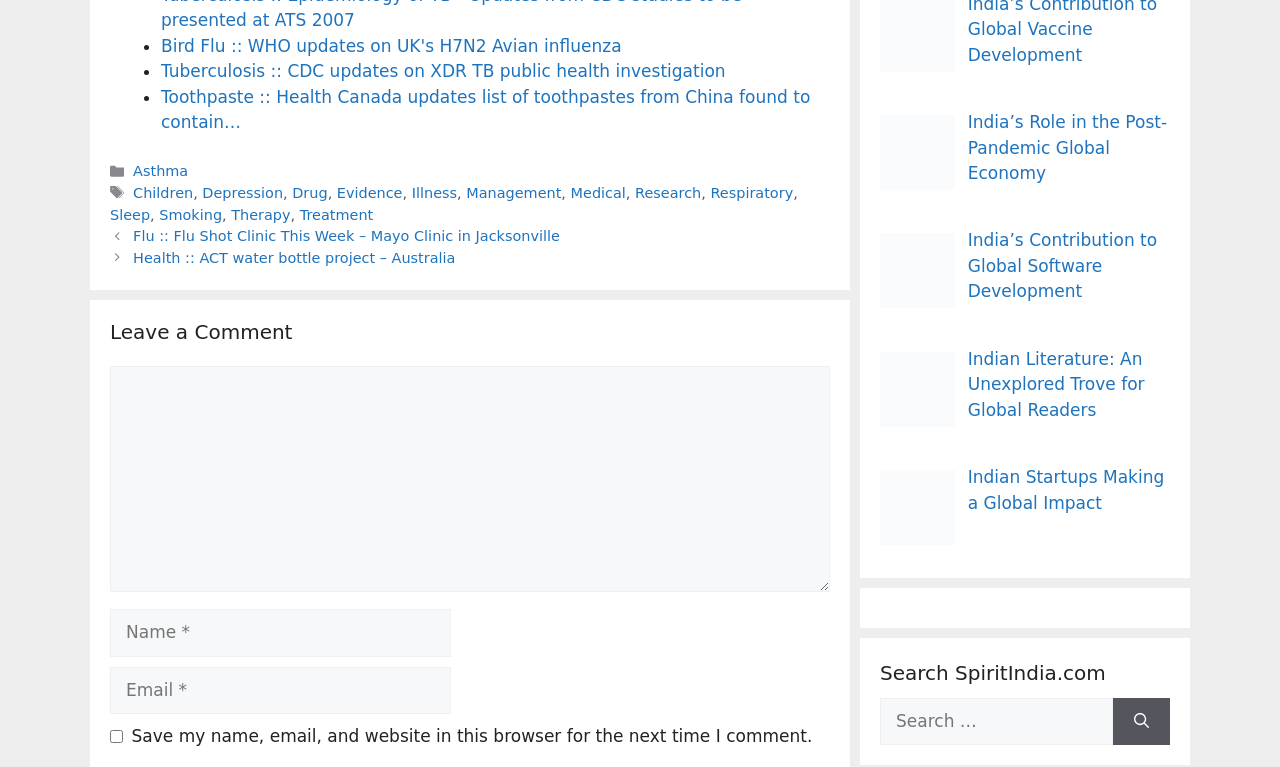Locate the bounding box coordinates for the element described below: "parent_node: Comment name="ffab3e6211"". The coordinates must be four float values between 0 and 1, formatted as [left, top, right, bottom].

[0.086, 0.477, 0.648, 0.771]